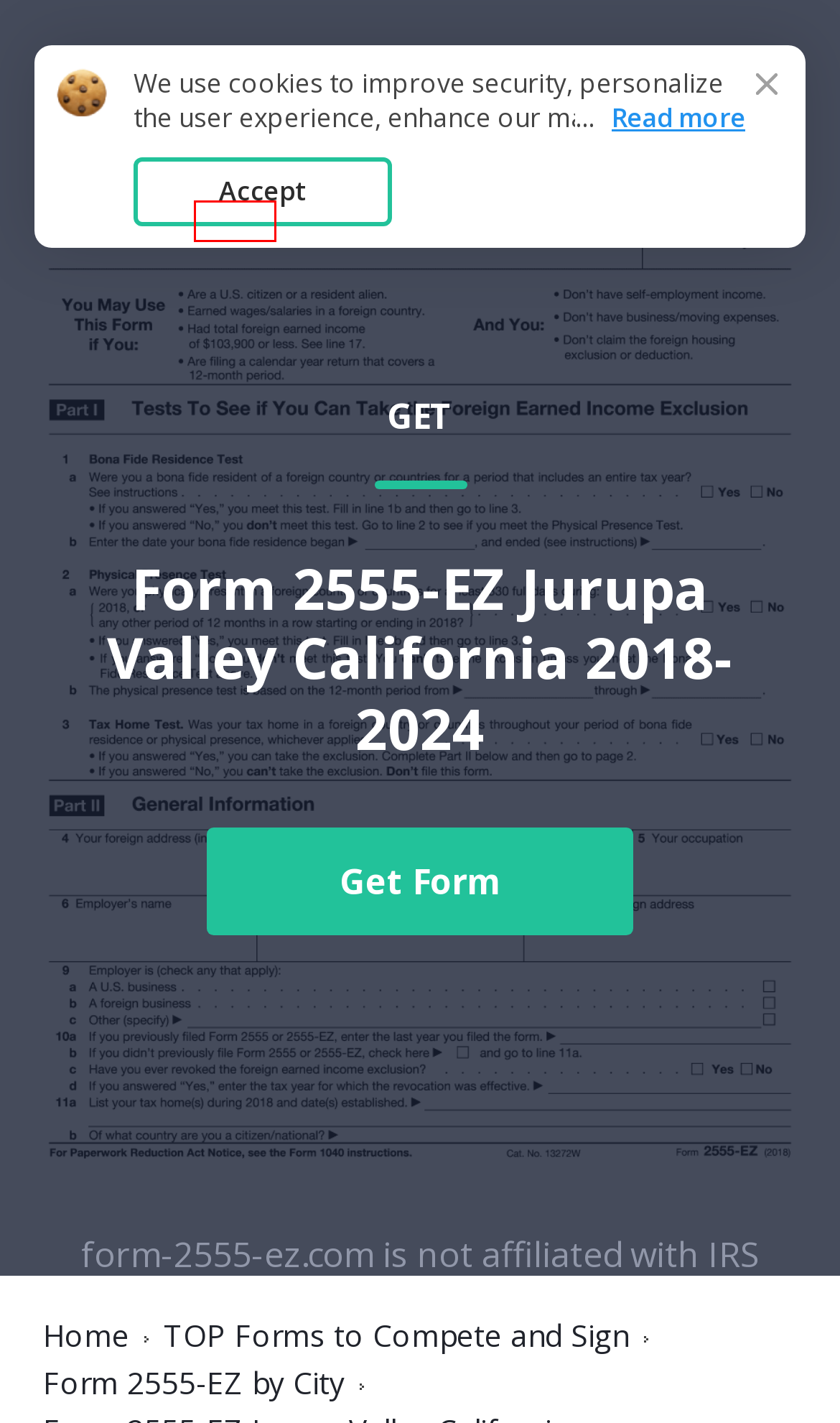Examine the webpage screenshot and identify the UI element enclosed in the red bounding box. Pick the webpage description that most accurately matches the new webpage after clicking the selected element. Here are the candidates:
A. Find Form 2555-EZ for Exact City
B. TERMS OF SERVICE
C. Possible Form 2555-EZ Modifications
D. Get The Ez Tax Form Printable Irs 2018-2024 - Create A Digital Sample in PDF
E. PATENTS
F. DMCA
G. Workflow Solutions by Use Case | airSlate
H. COOKIES

H